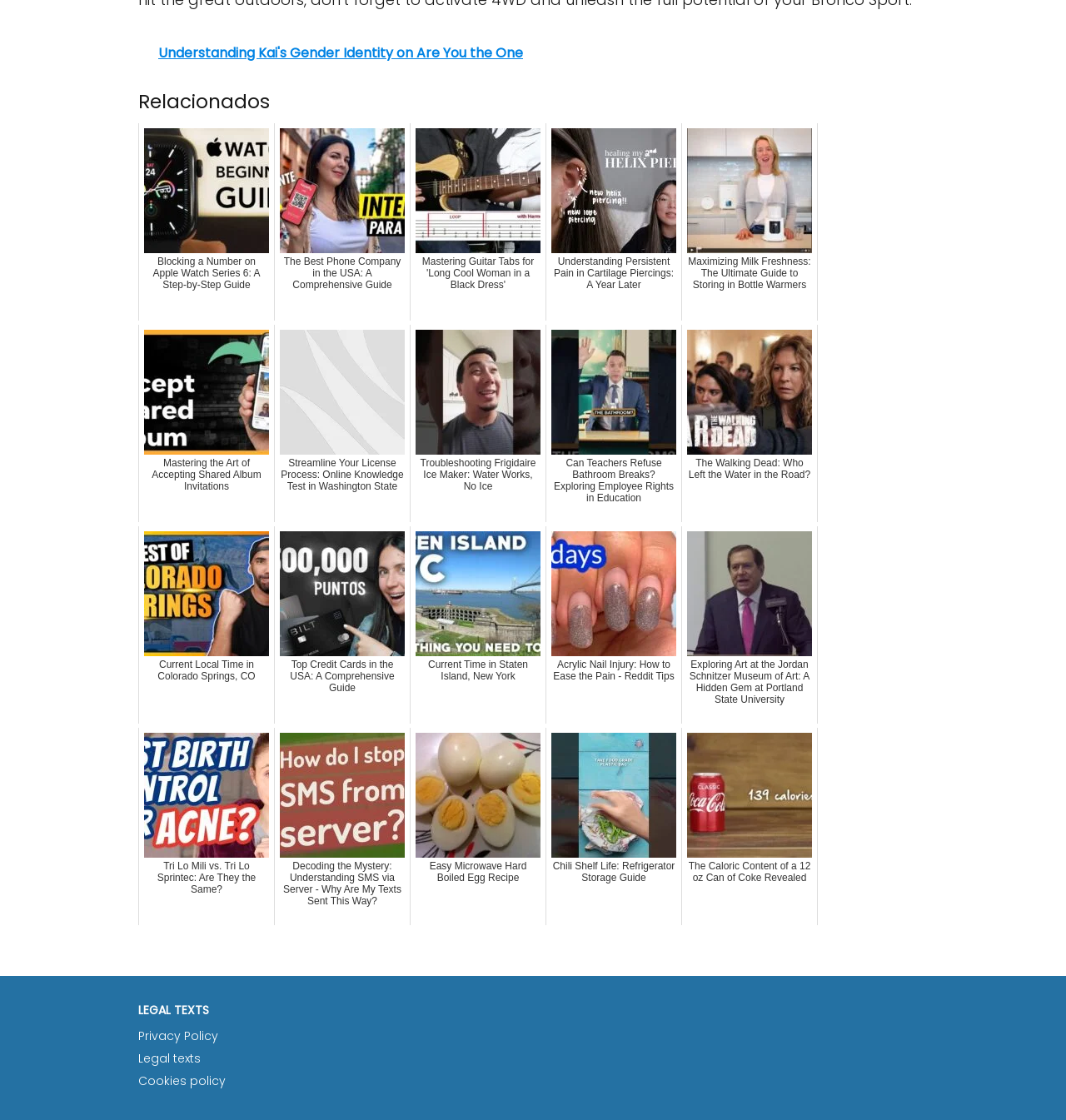Provide the bounding box coordinates of the section that needs to be clicked to accomplish the following instruction: "View the Privacy Policy."

[0.13, 0.918, 0.205, 0.932]